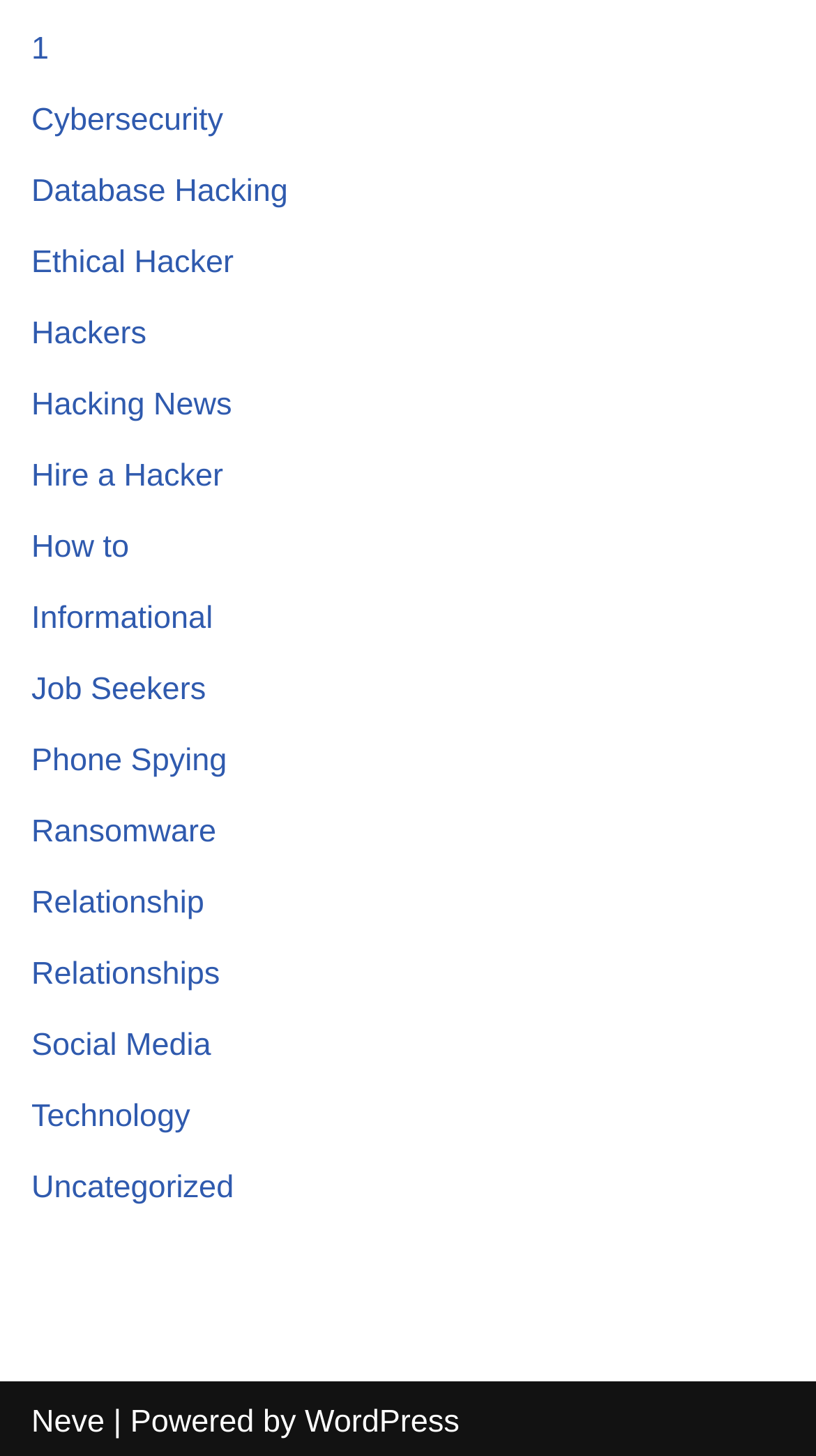Can you identify the bounding box coordinates of the clickable region needed to carry out this instruction: 'Click on Cybersecurity'? The coordinates should be four float numbers within the range of 0 to 1, stated as [left, top, right, bottom].

[0.038, 0.071, 0.274, 0.095]